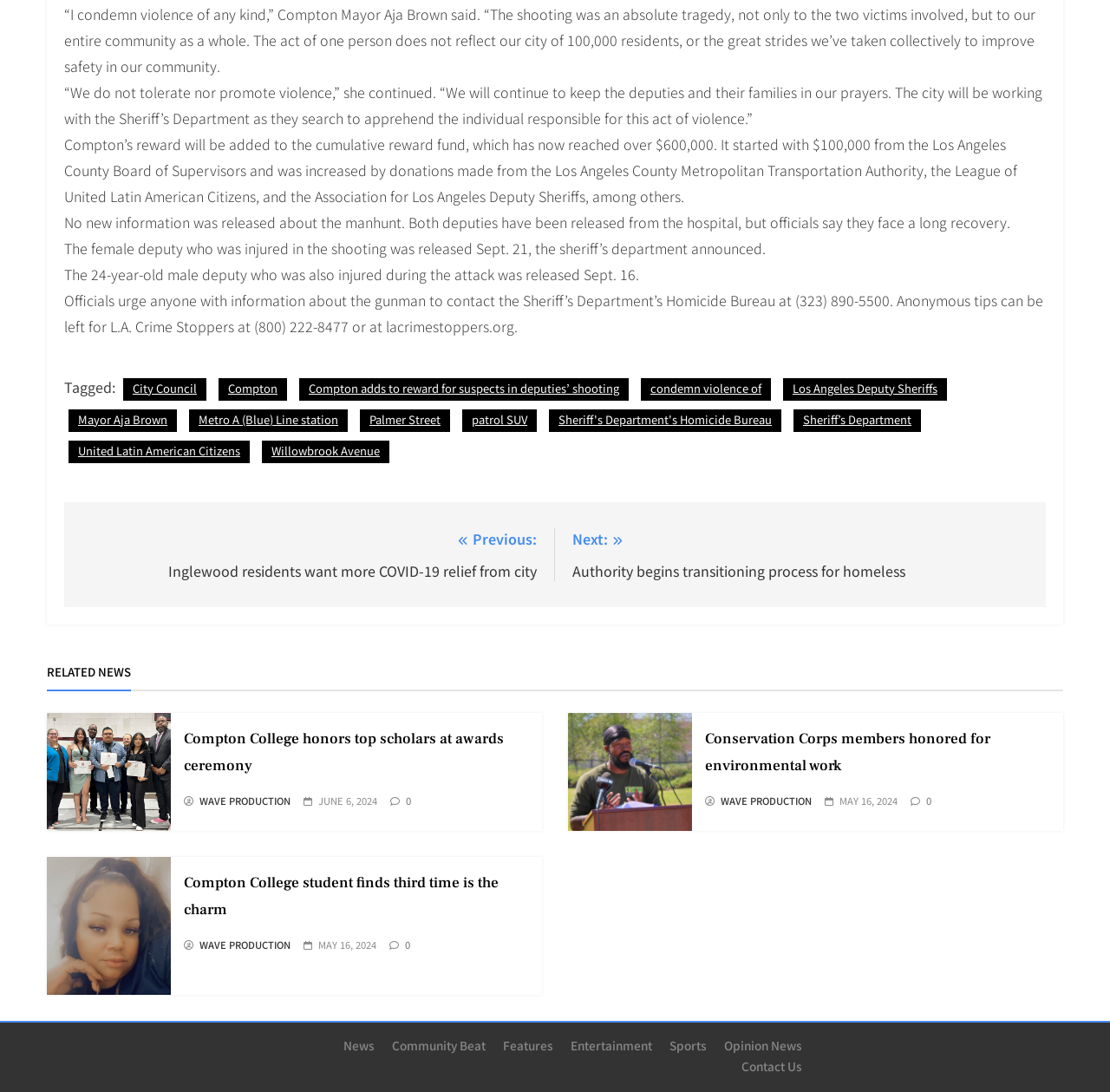Refer to the image and provide an in-depth answer to the question:
What is the status of the female deputy who was injured?

According to the text, the female deputy who was injured in the shooting was released from the hospital on Sept. 21.